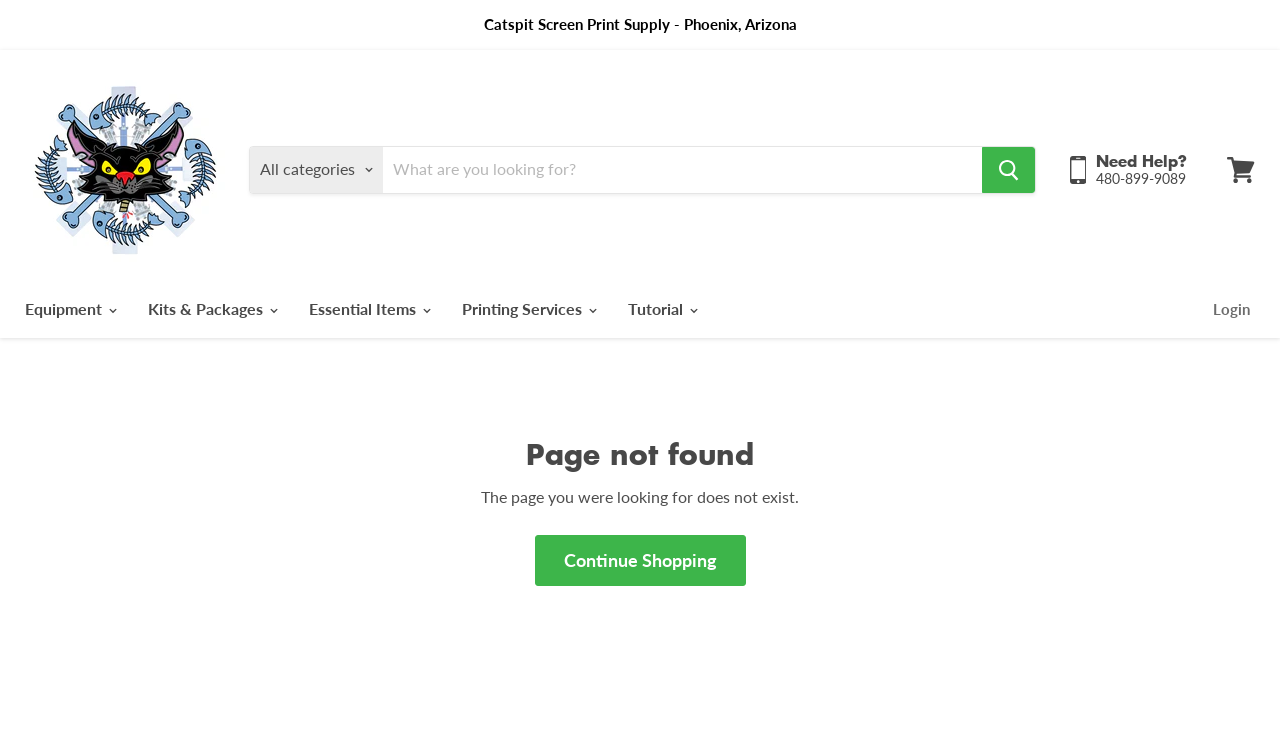Please specify the bounding box coordinates of the area that should be clicked to accomplish the following instruction: "Contact for help". The coordinates should consist of four float numbers between 0 and 1, i.e., [left, top, right, bottom].

[0.856, 0.226, 0.927, 0.248]